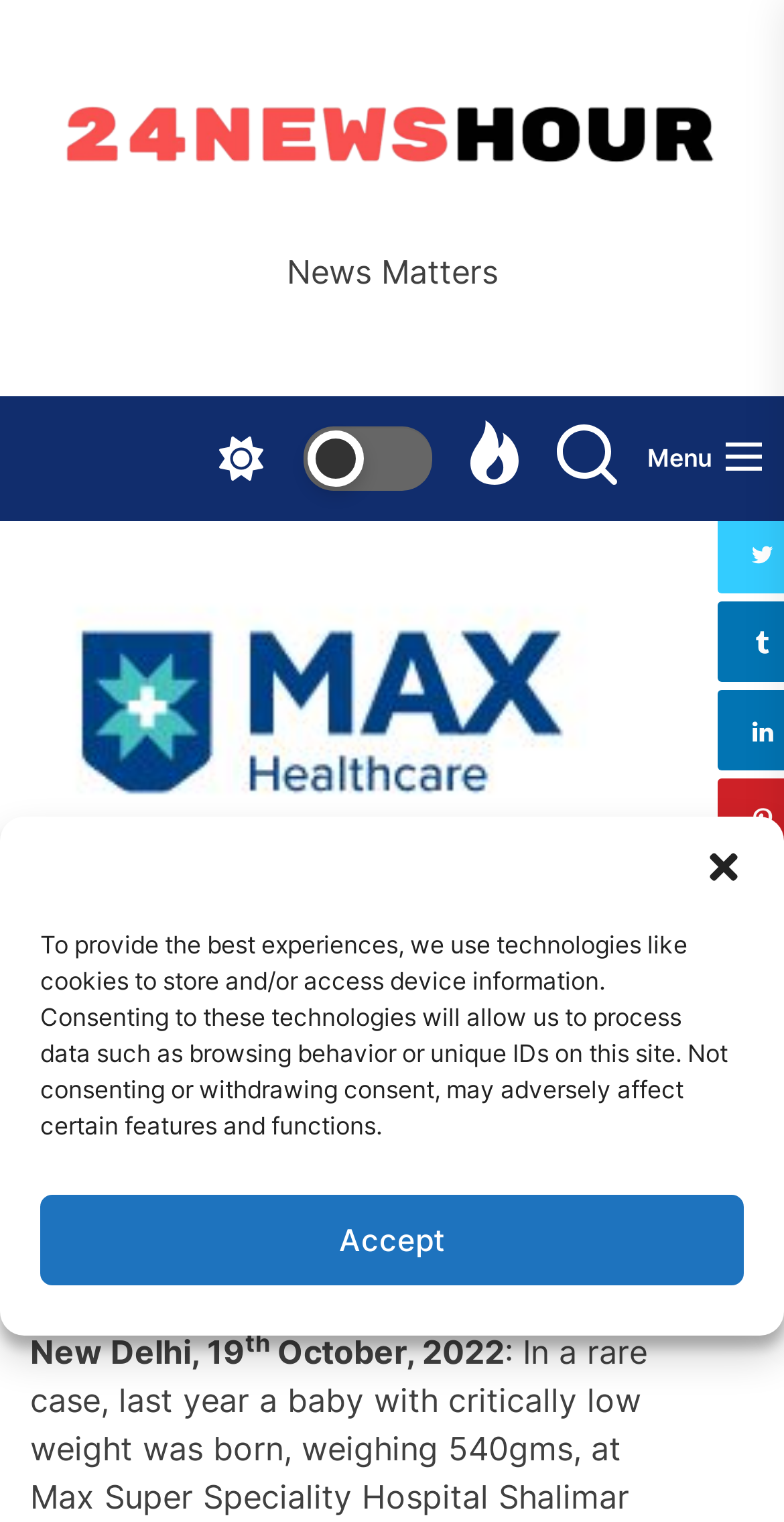Please find the bounding box coordinates of the element that you should click to achieve the following instruction: "read the article by Ankur Sharma". The coordinates should be presented as four float numbers between 0 and 1: [left, top, right, bottom].

[0.038, 0.836, 0.249, 0.856]